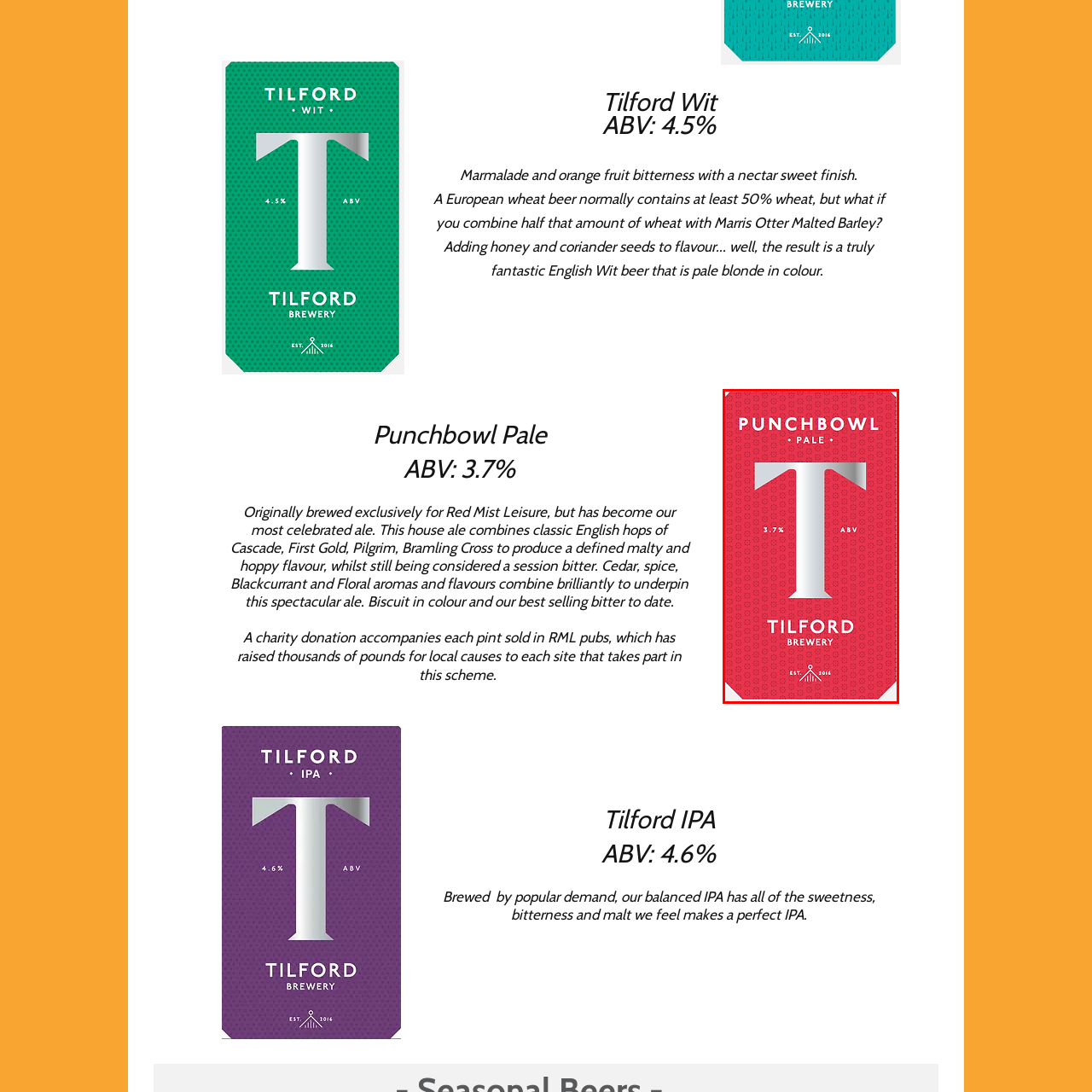Provide a comprehensive description of the image highlighted within the red bounding box.

The image displays the label for "Punchbowl Pale," a beer brewed by Tilford Brewery, showcasing a vibrant red background. Prominently featured is a large letter "T," representing the brewery, alongside the ABV (Alcohol by Volume) percentage of 3.7%. The design emphasizes a modern and clean aesthetic, incorporating minimalistic elements that highlight the brewery's branding. Established in 2016, Tilford Brewery takes pride in its craft, and this label captures the essence of their celebrated ale, which combines traditional English hops for a well-rounded flavor profile. This appealing label not only conveys essential information but also reflects the brewery's commitment to quality and tradition in brewing.